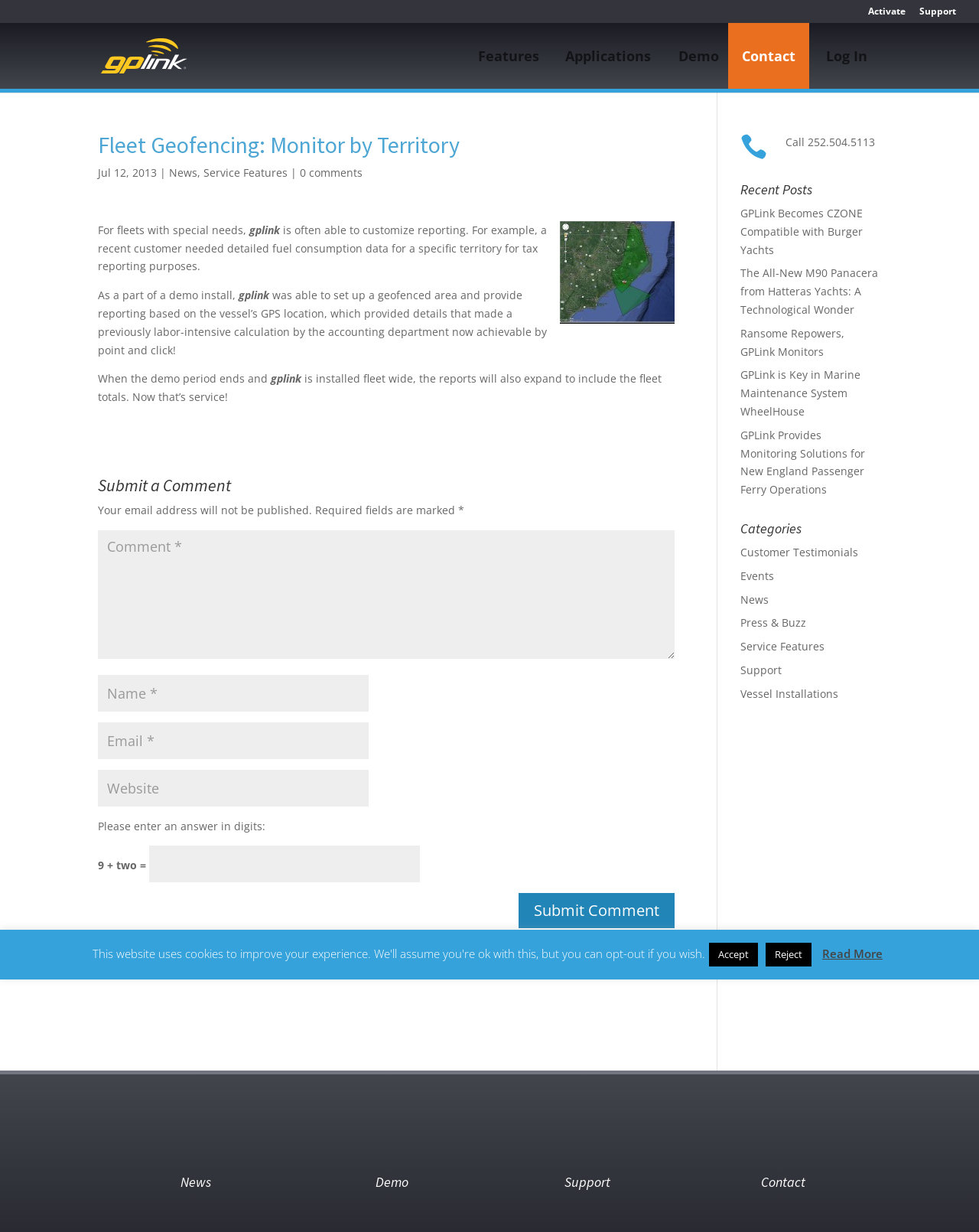What is the purpose of the geofenced area?
Please respond to the question with a detailed and informative answer.

The purpose of the geofenced area is to provide reporting based on the vessel's GPS location, as mentioned in the text 'was able to set up a geofenced area and provide reporting based on the vessel’s GPS location, which provided details that made a previously labor-intensive calculation by the accounting department now achievable by point and click!' with bounding box coordinates [0.1, 0.234, 0.559, 0.29]